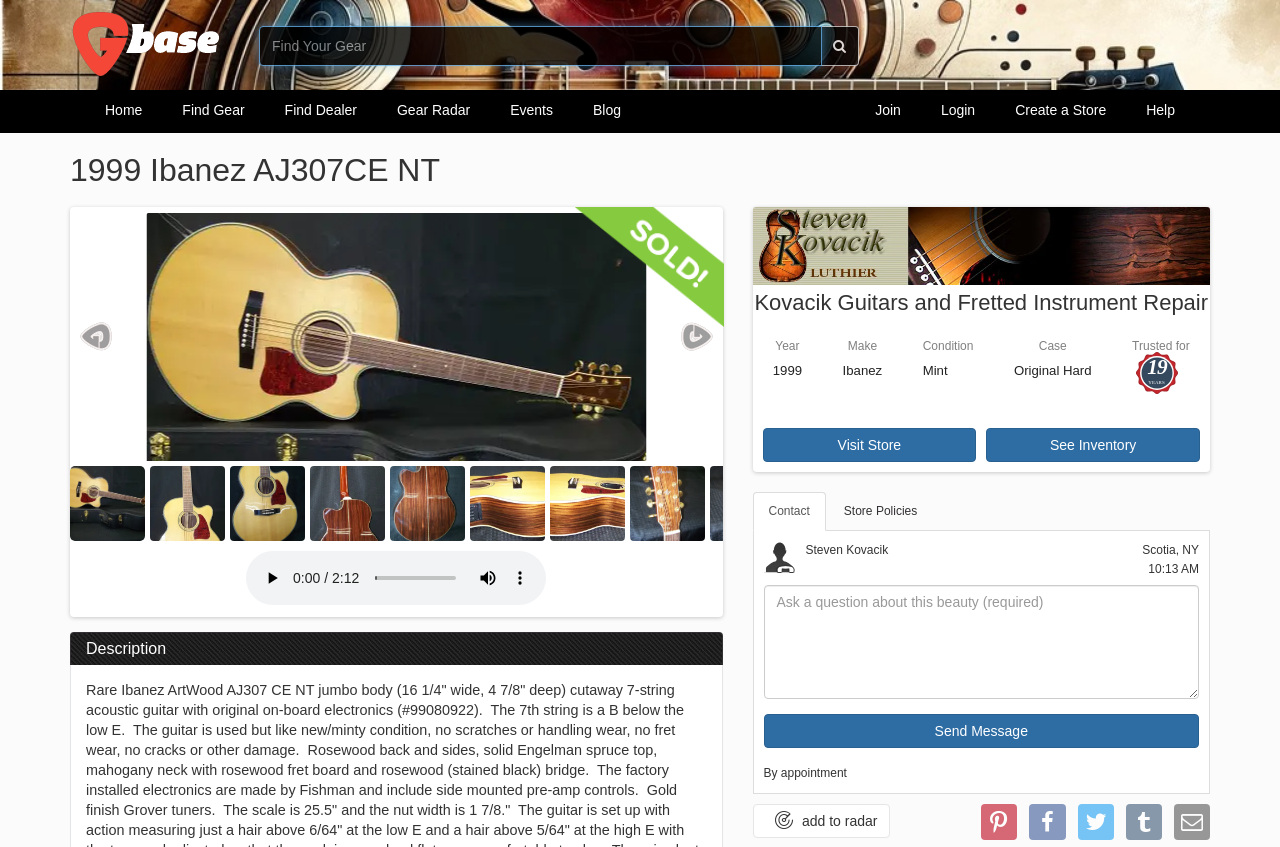From the given element description: "on my add to radar", find the bounding box for the UI element. Provide the coordinates as four float numbers between 0 and 1, in the order [left, top, right, bottom].

[0.588, 0.949, 0.696, 0.99]